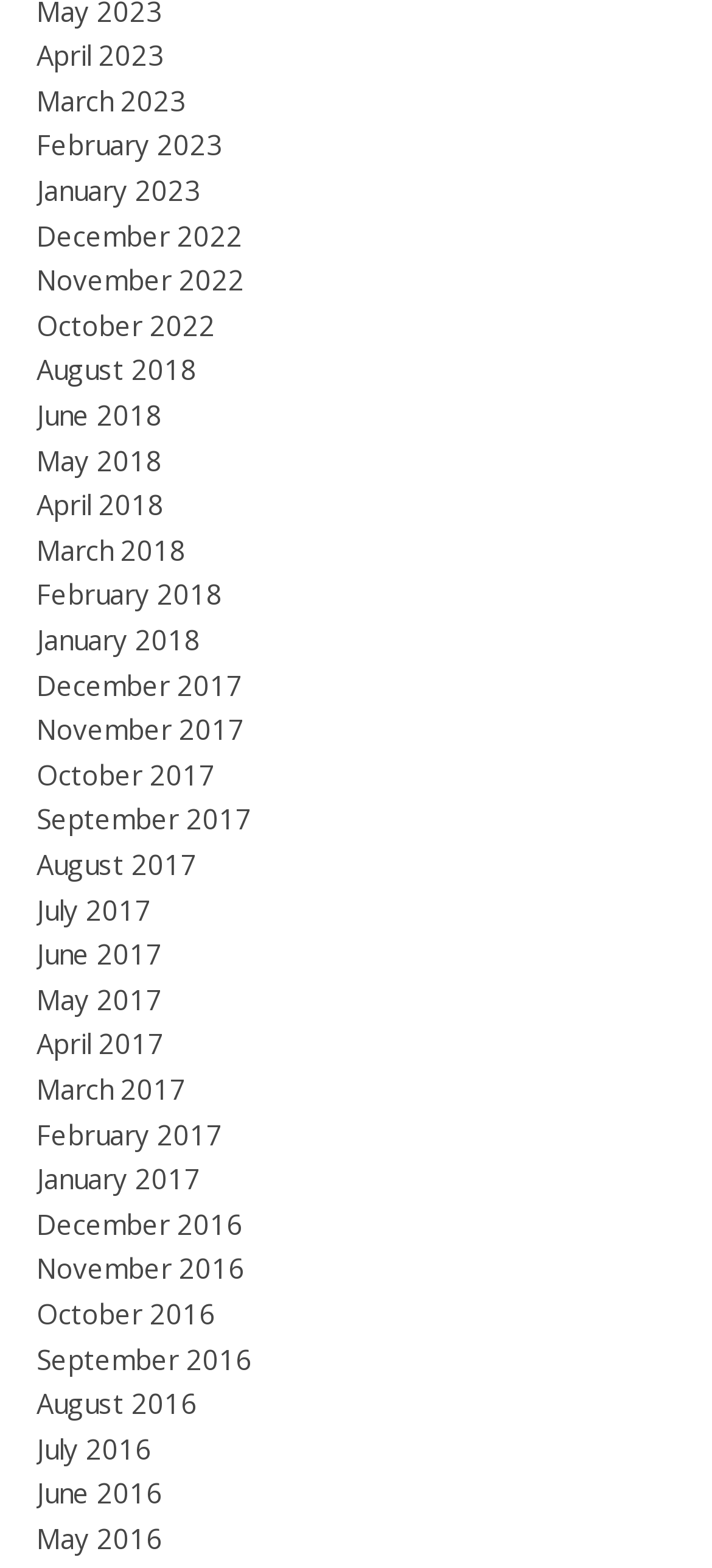Provide your answer to the question using just one word or phrase: How many links are there in the first row?

6